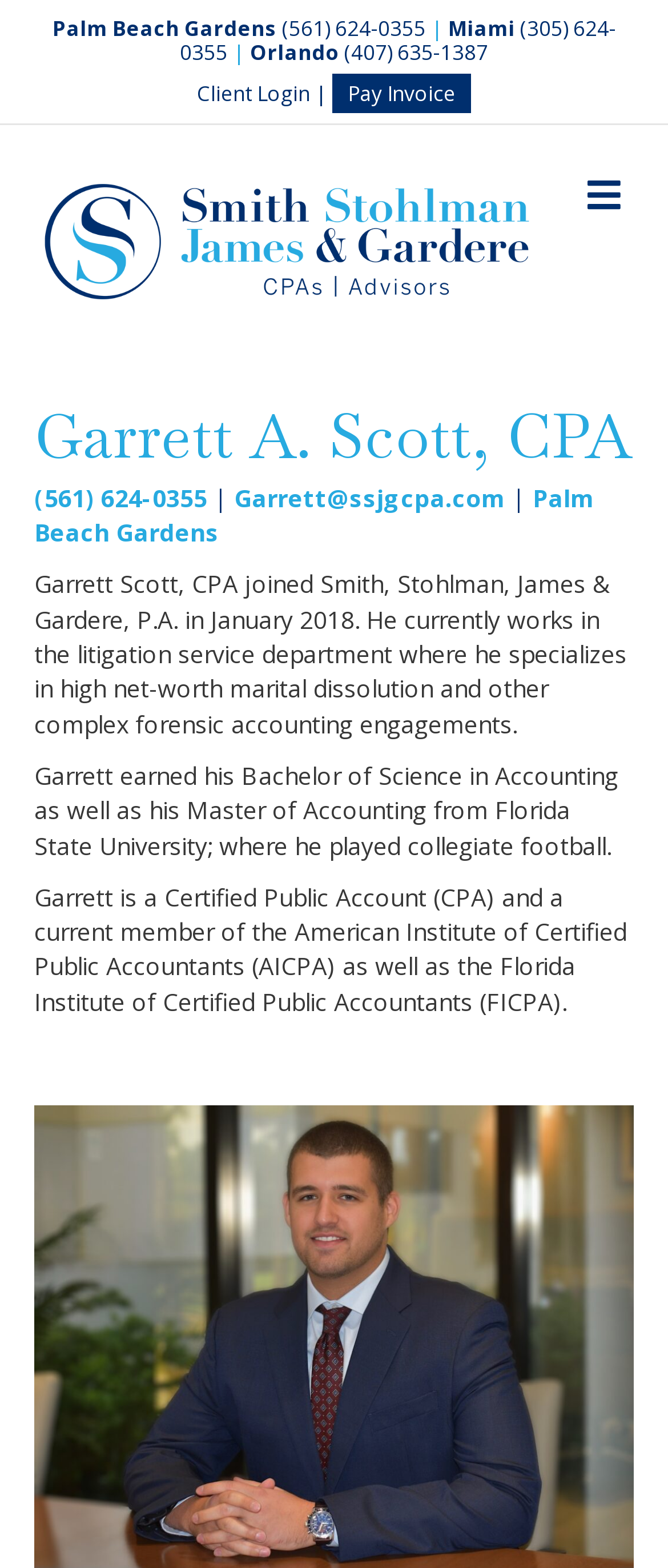Find the bounding box coordinates corresponding to the UI element with the description: "(561) 624-0355". The coordinates should be formatted as [left, top, right, bottom], with values as floats between 0 and 1.

[0.051, 0.307, 0.31, 0.328]